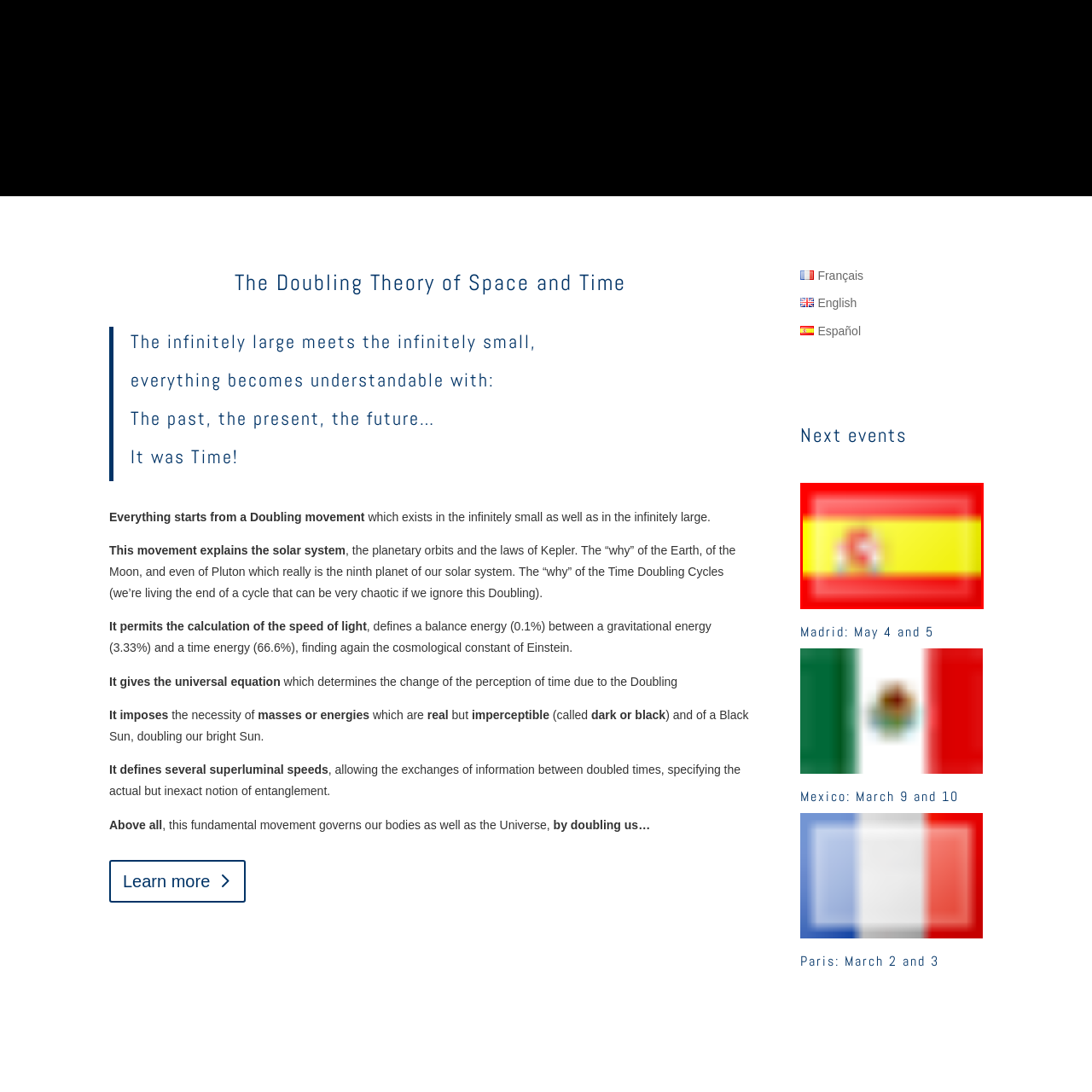Thoroughly describe the contents of the picture within the red frame.

The image features the flag of Spain, which consists of three horizontal stripes: red, yellow, and red. The yellow stripe, which is double the height of each red stripe, includes the national coat of arms on the left side. This flag symbolizes Spanish culture and national pride. Spain is known for its rich history, diverse geography, and vibrant traditions, making it a significant nation in Europe and beyond.